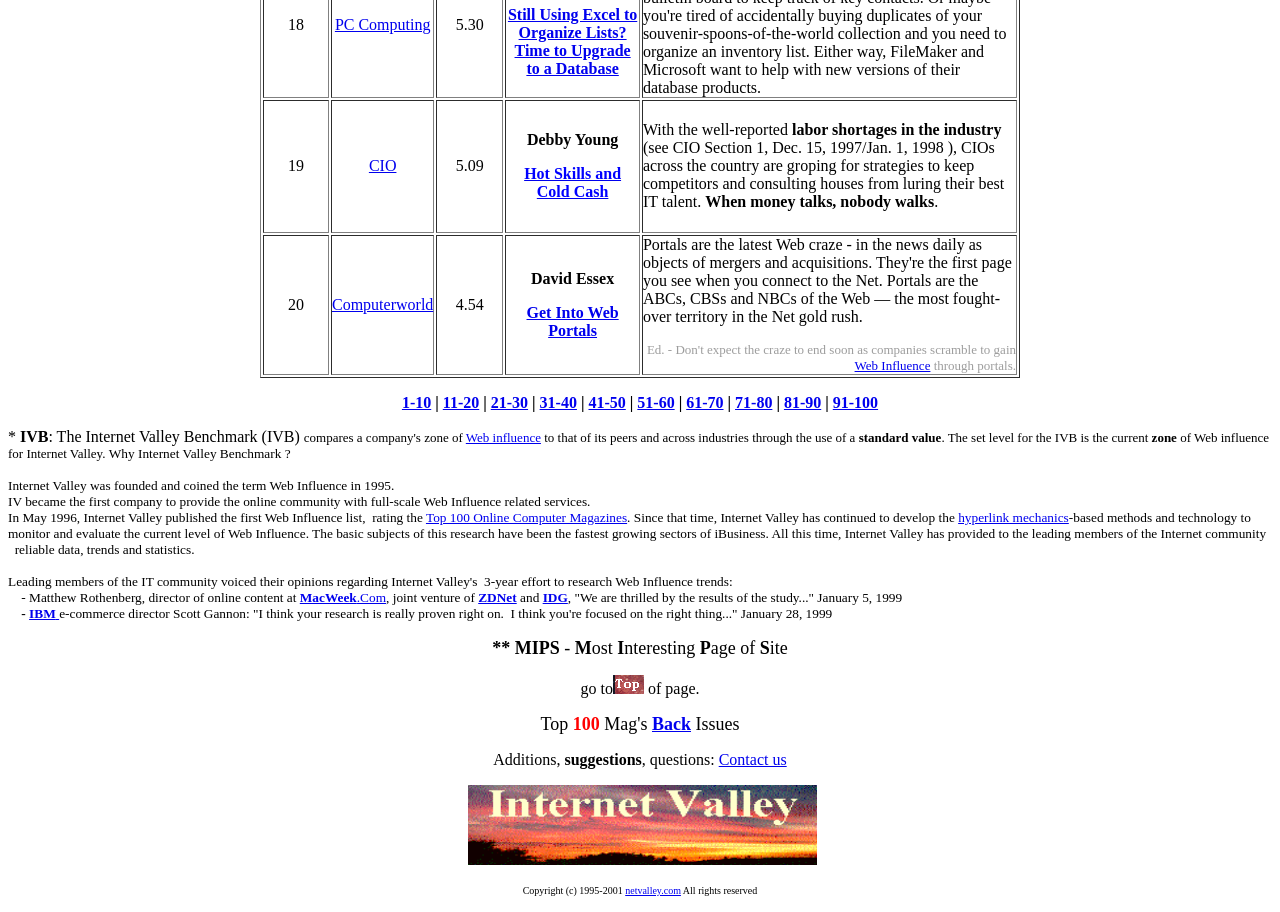What is the name of the company founded in 1995?
Please give a well-detailed answer to the question.

The question is asking about the company that was founded in 1995. According to the webpage, Internet Valley was founded and coined the term Web Influence in 1995.